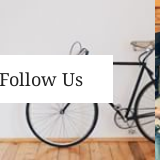Provide a thorough description of the image, including all visible elements.

The image features a sleek black bicycle leaning against a minimalist white wall, emphasizing a modern and clean aesthetic. To the left of the bicycle is an inviting text overlay that reads "Follow Us," suggesting a call to action for viewers to engage with the content or platform associated with the image. The warm wooden flooring adds a cozy touch, enhancing the contemporary vibe of the scene, encouraging a sense of community and exploration. This imagery effectively combines elements of lifestyle and social connection, appealing to audiences interested in following trends or updates related to cycling or personal wellness.